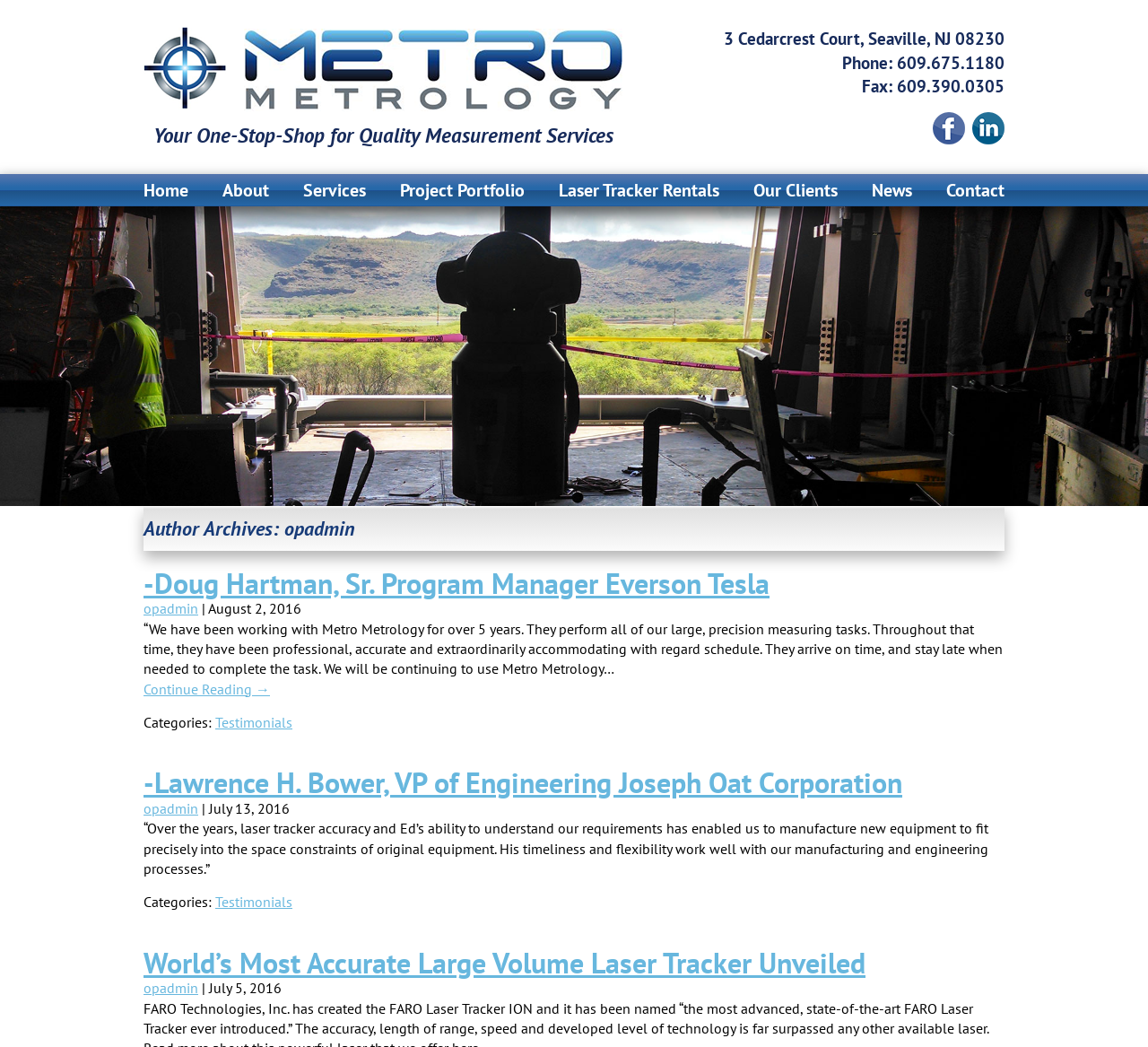Find the bounding box coordinates for the area that should be clicked to accomplish the instruction: "Read the article titled 'World’s Most Accurate Large Volume Laser Tracker Unveiled'".

[0.125, 0.906, 0.754, 0.933]